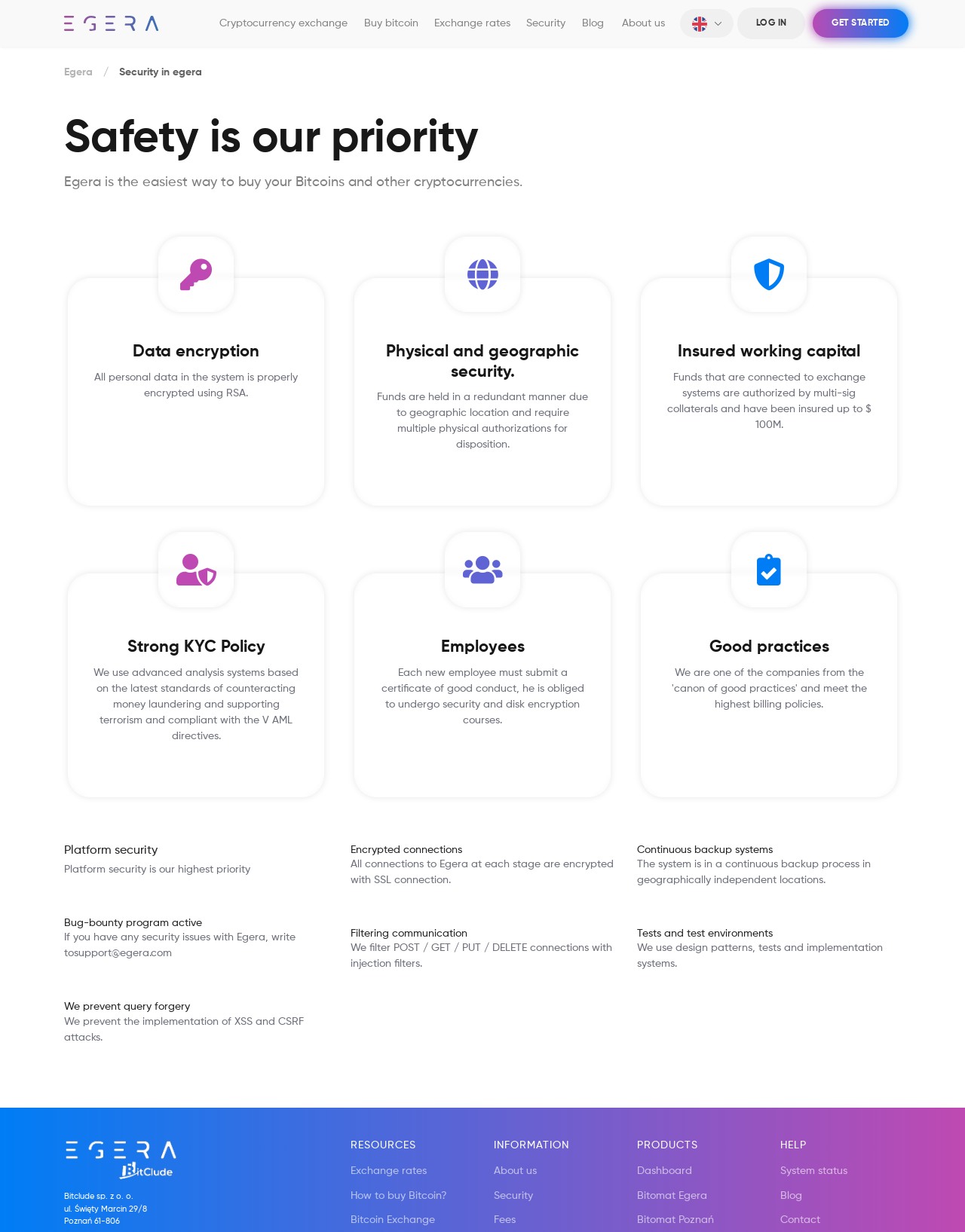Show the bounding box coordinates of the region that should be clicked to follow the instruction: "Read about Security in Egera."

[0.123, 0.054, 0.209, 0.063]